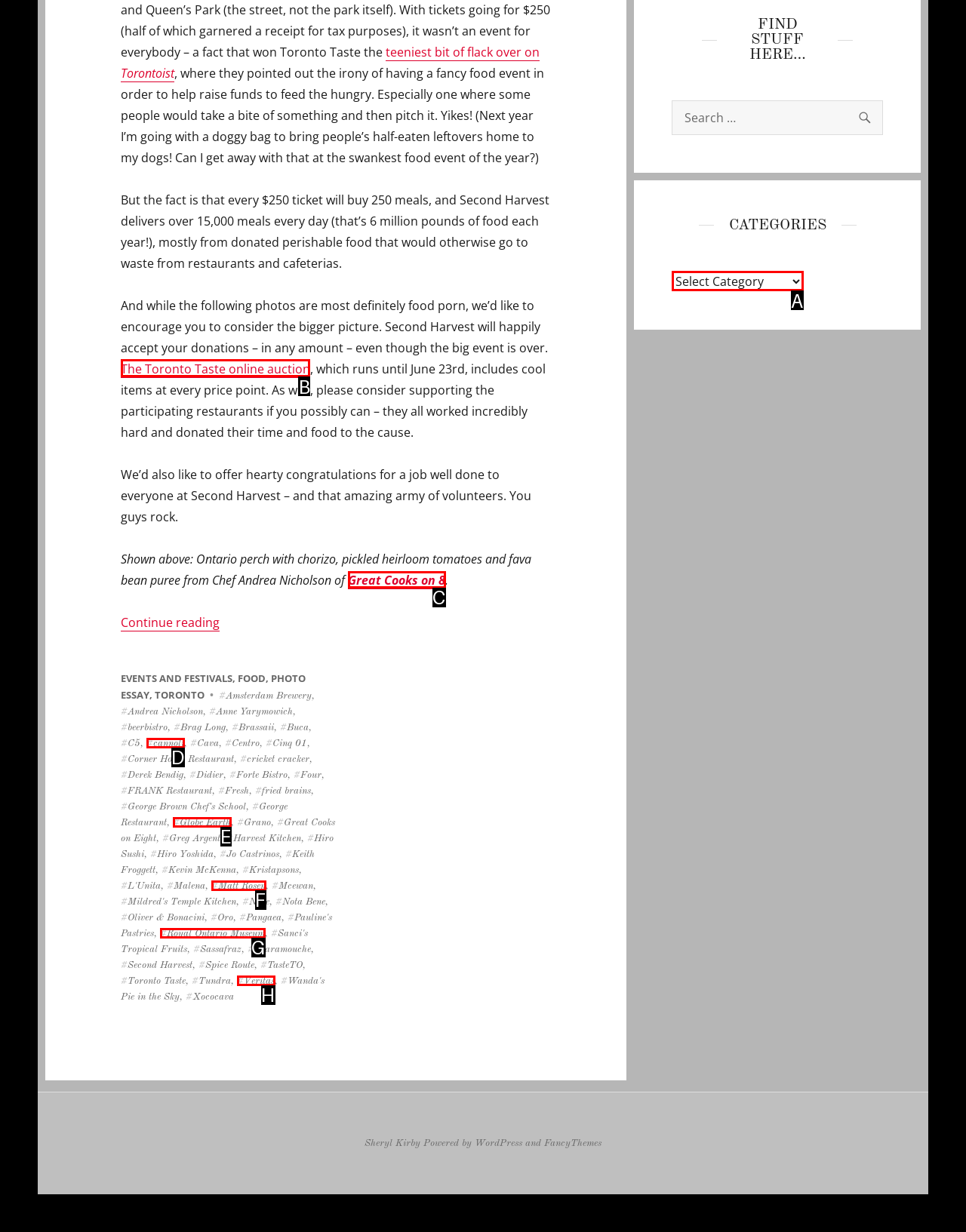Given the task: Click the link to read more about the Toronto Taste online auction, point out the letter of the appropriate UI element from the marked options in the screenshot.

B